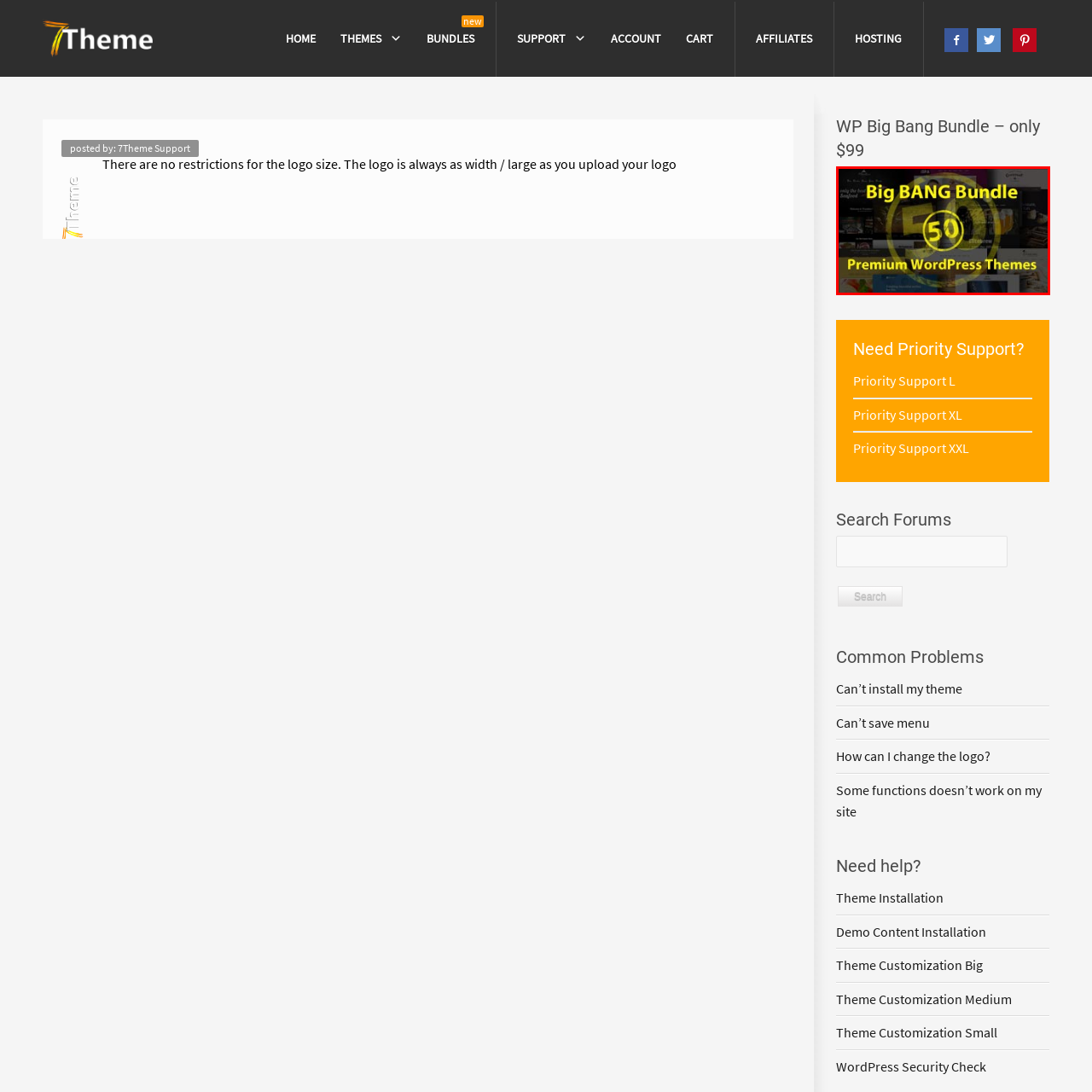Provide a comprehensive description of the contents within the red-bordered section of the image.

The image showcases an eye-catching promotional banner for the "WP Big Bang Bundle," highlighting an incredible offer of "50 Premium WordPress Themes" available for only $99. The bold and vibrant text is set against a visually appealing backdrop that features a collage of themes, illustrating the diversity and quality of the templates included in the bundle. This promotional display aims to attract customers looking for affordable yet stylish solutions for their WordPress websites, emphasizing both value and variety in web design options.